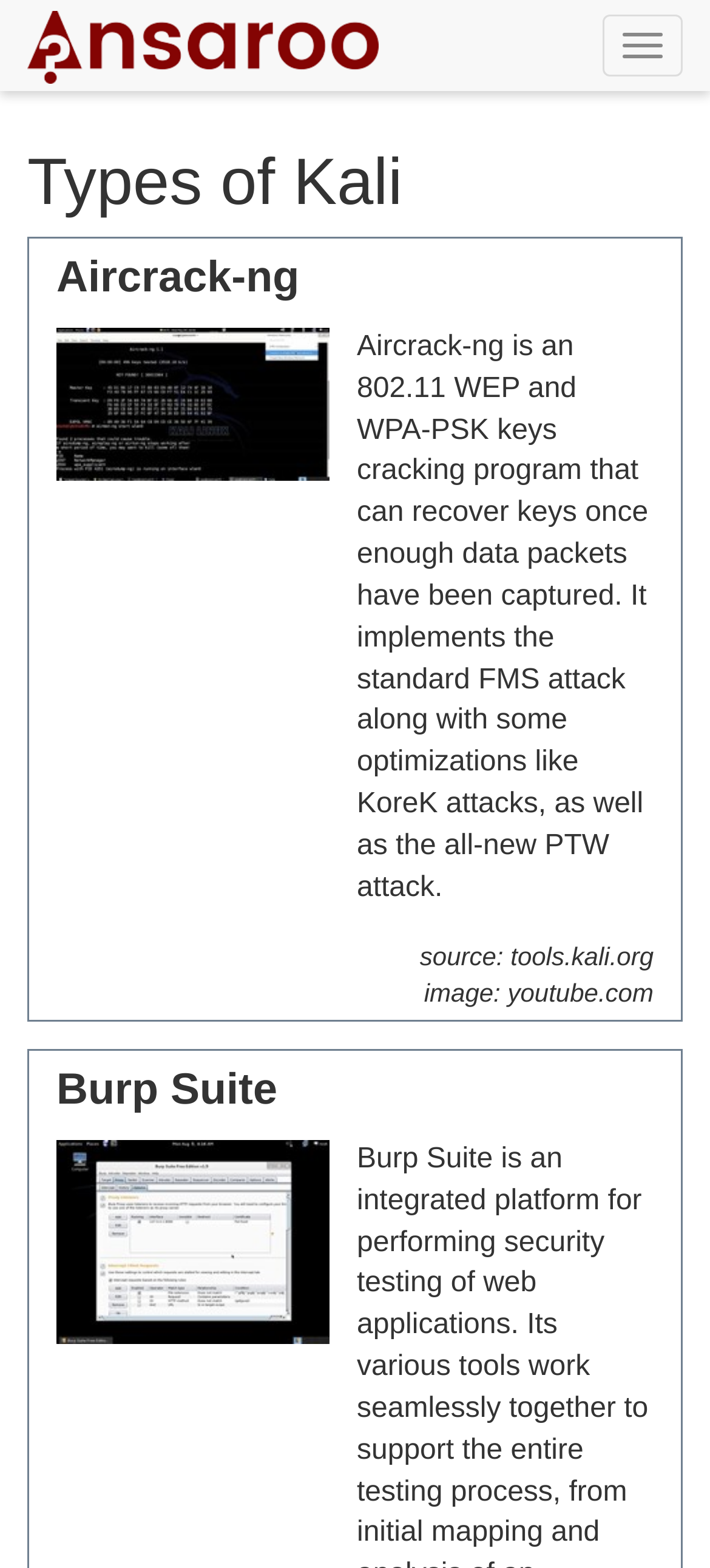Where can I find more information about Burp Suite?
Please ensure your answer to the question is detailed and covers all necessary aspects.

I did not find any specific source mentioned on the webpage where I can find more information about Burp Suite. There are no links or references provided.